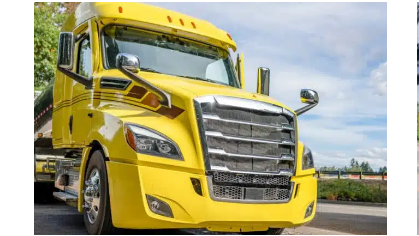What is the material of the truck's grille?
Please provide a comprehensive answer to the question based on the webpage screenshot.

The caption specifically states that the truck's prominent chrome grille gleams under natural lighting, emphasizing its robust build suitable for heavy-duty transportation.